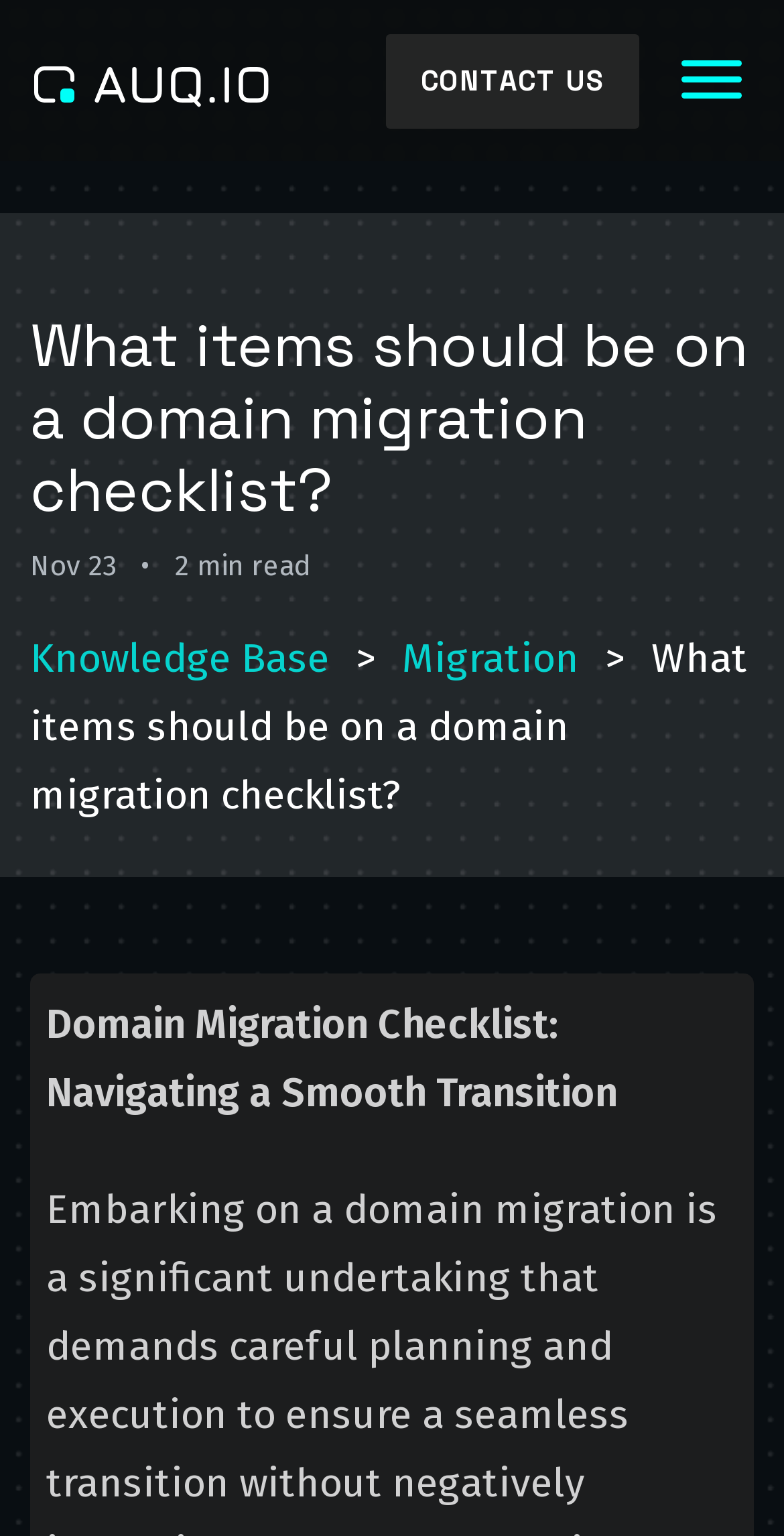What is the topic of the article?
Using the visual information, reply with a single word or short phrase.

Domain migration checklist